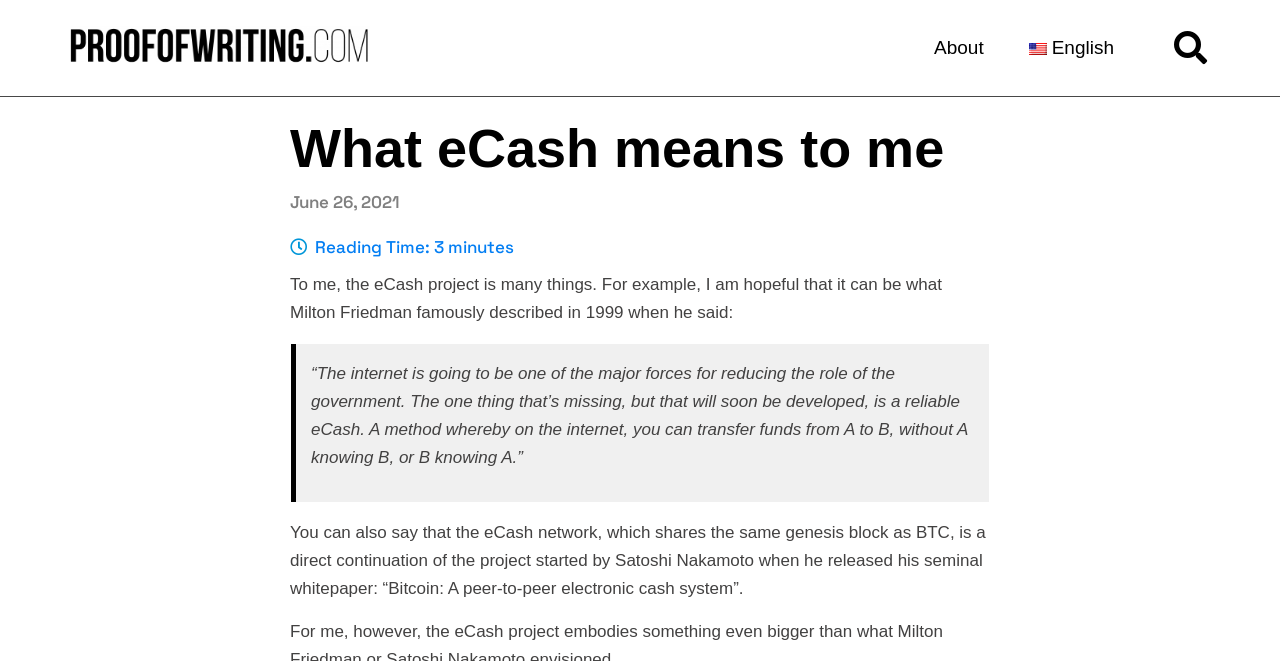Provide the bounding box coordinates for the UI element described in this sentence: "June 26, 2021". The coordinates should be four float values between 0 and 1, i.e., [left, top, right, bottom].

[0.227, 0.288, 0.312, 0.327]